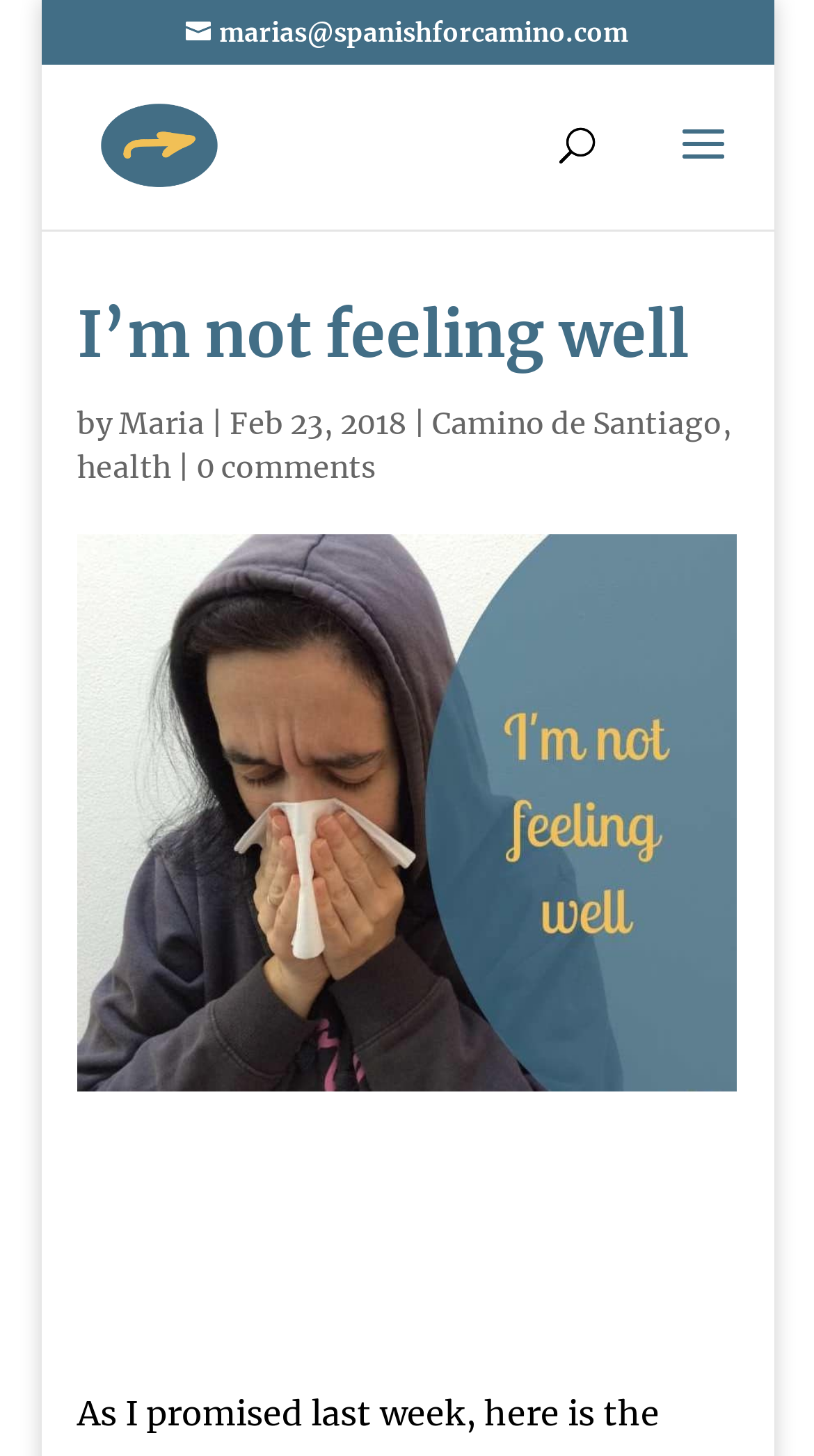Use a single word or phrase to answer the question: 
What is the topic of the article?

health